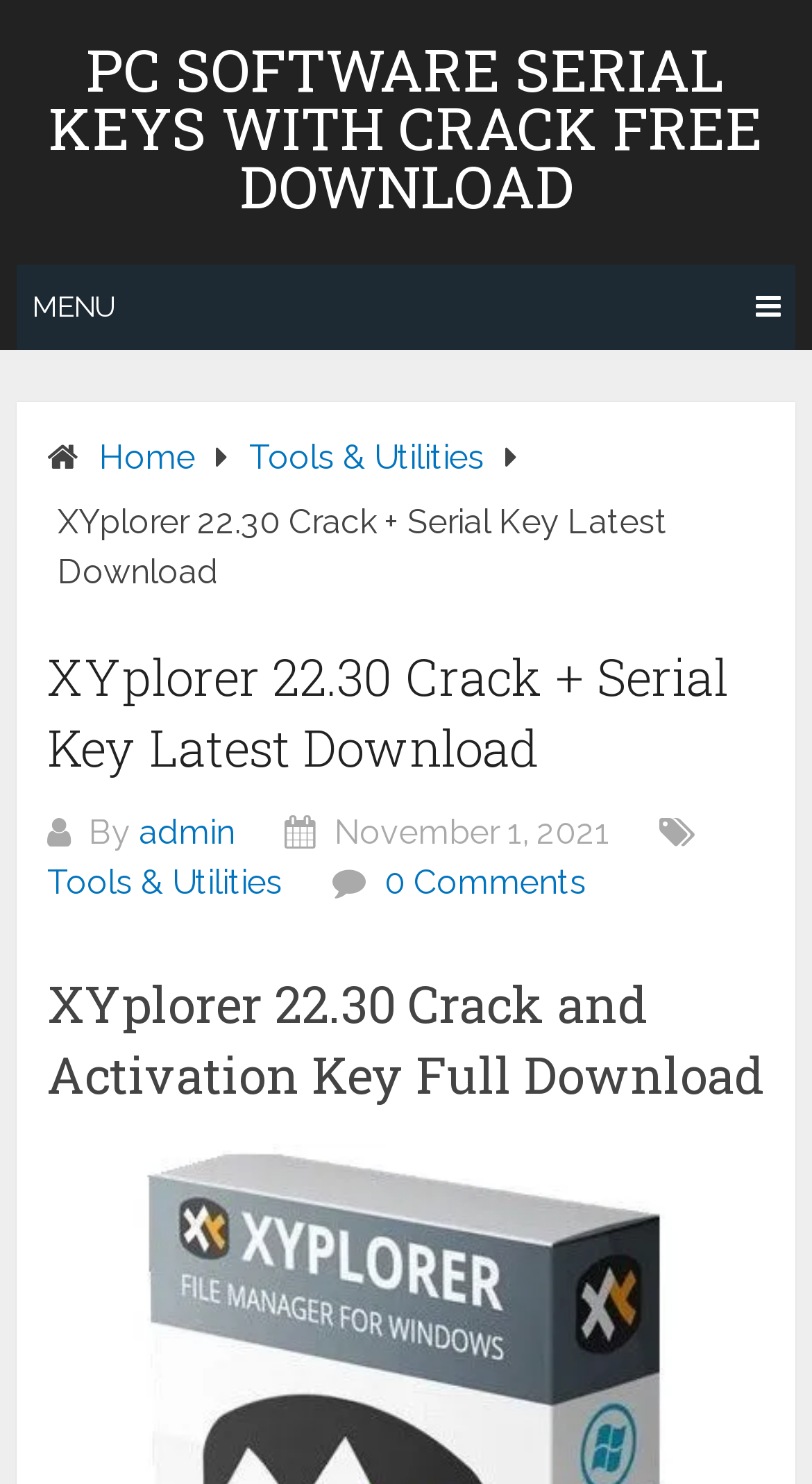When was the article published?
Can you give a detailed and elaborate answer to the question?

The publication date of the article can be found in the text 'November 1, 2021' which is located below the heading 'XYplorer 22.30 Crack + Serial Key Latest Download'. This suggests that the article was published on November 1, 2021.